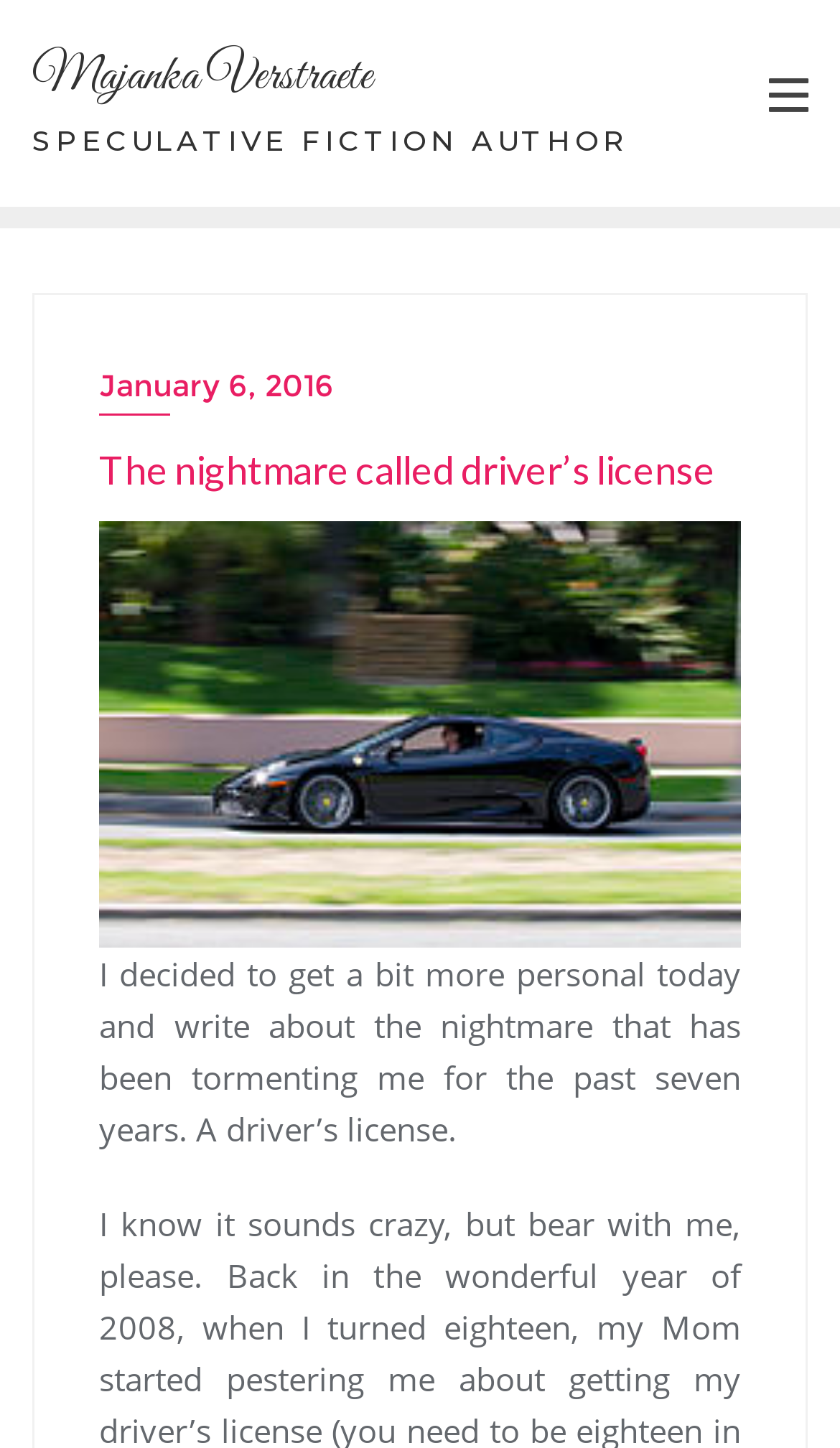What is the date of the article?
Could you answer the question with a detailed and thorough explanation?

The date of the article can be found below the author's name, where it is written as a link 'January 6, 2016'.